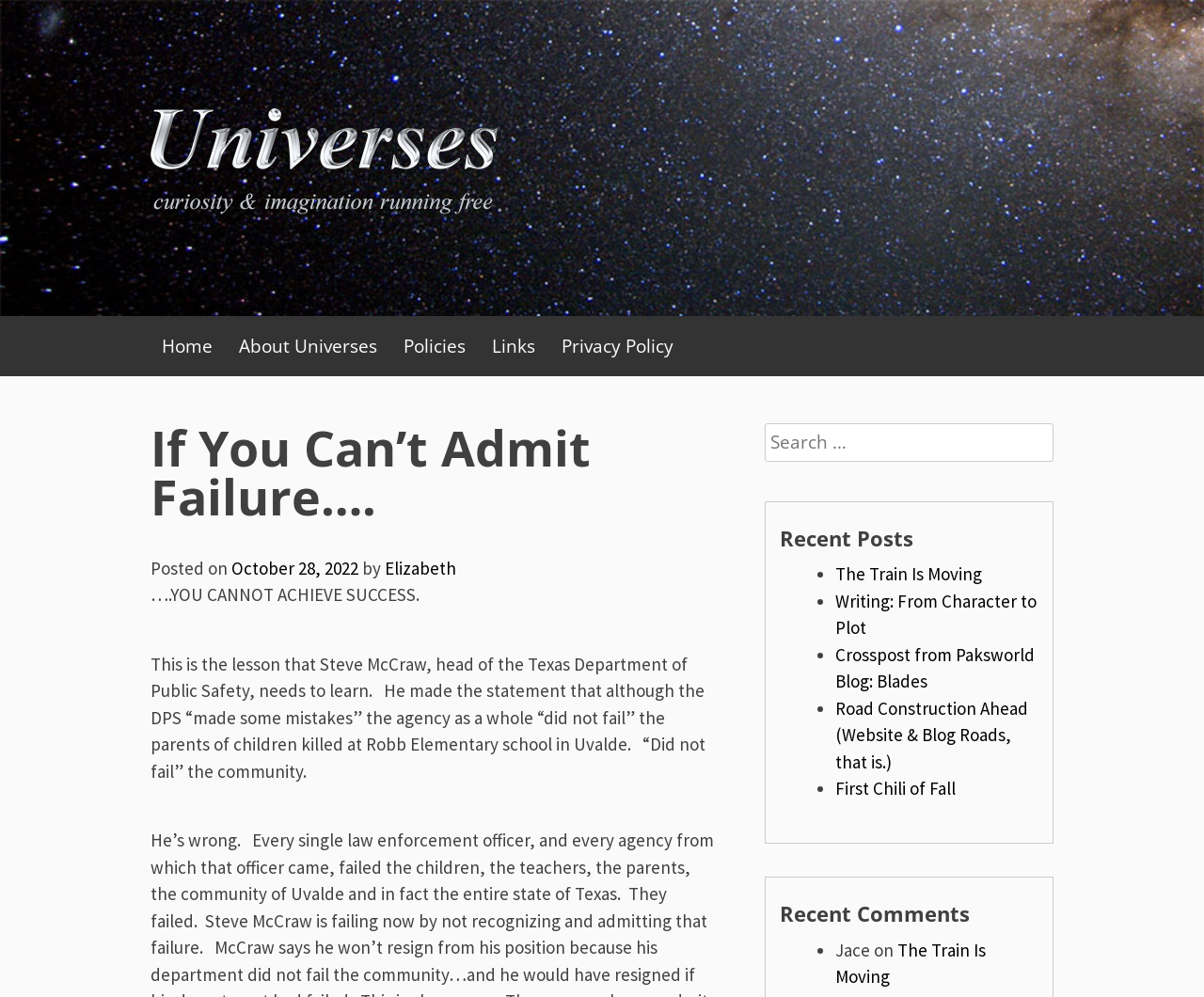Locate the bounding box coordinates of the clickable element to fulfill the following instruction: "Search for something". Provide the coordinates as four float numbers between 0 and 1 in the format [left, top, right, bottom].

[0.635, 0.425, 0.875, 0.463]